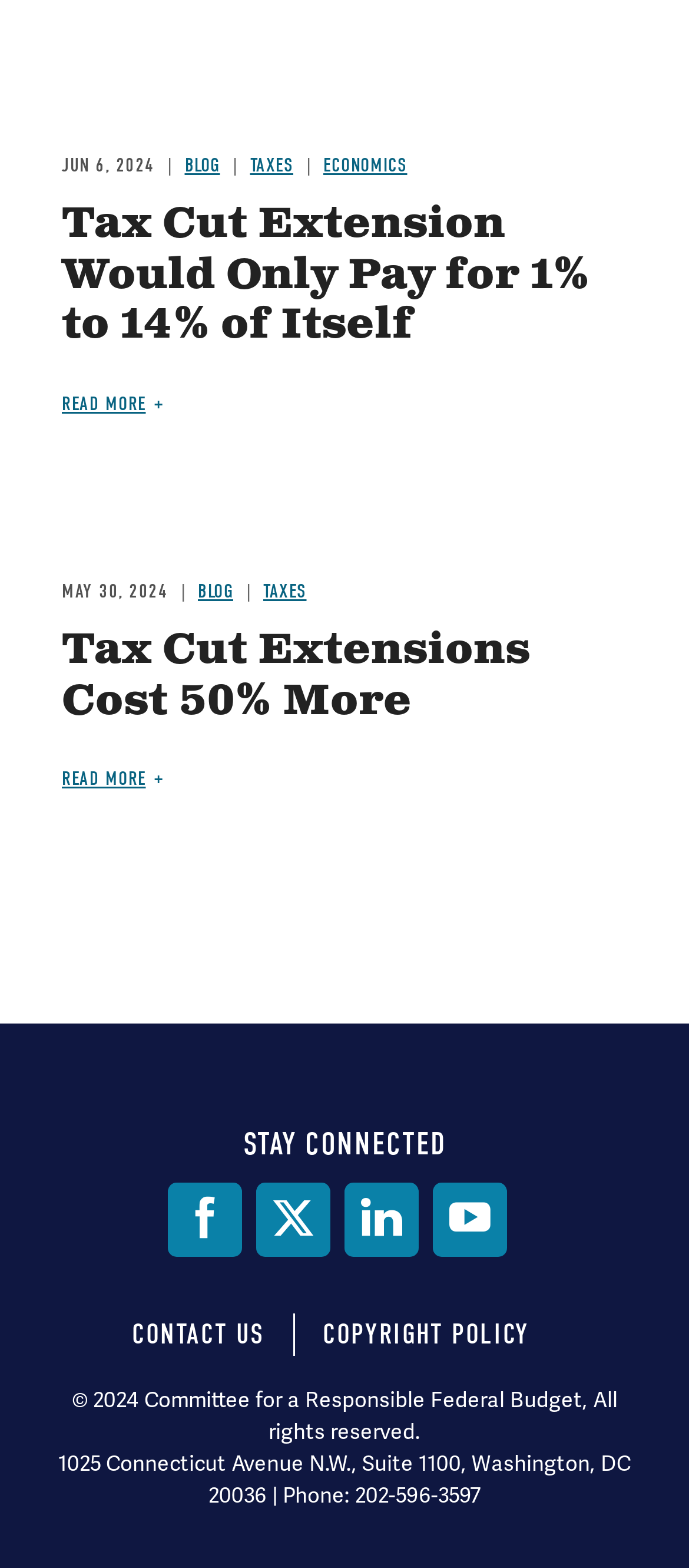Please determine the bounding box coordinates of the section I need to click to accomplish this instruction: "Go to TAXES page".

[0.363, 0.099, 0.426, 0.113]